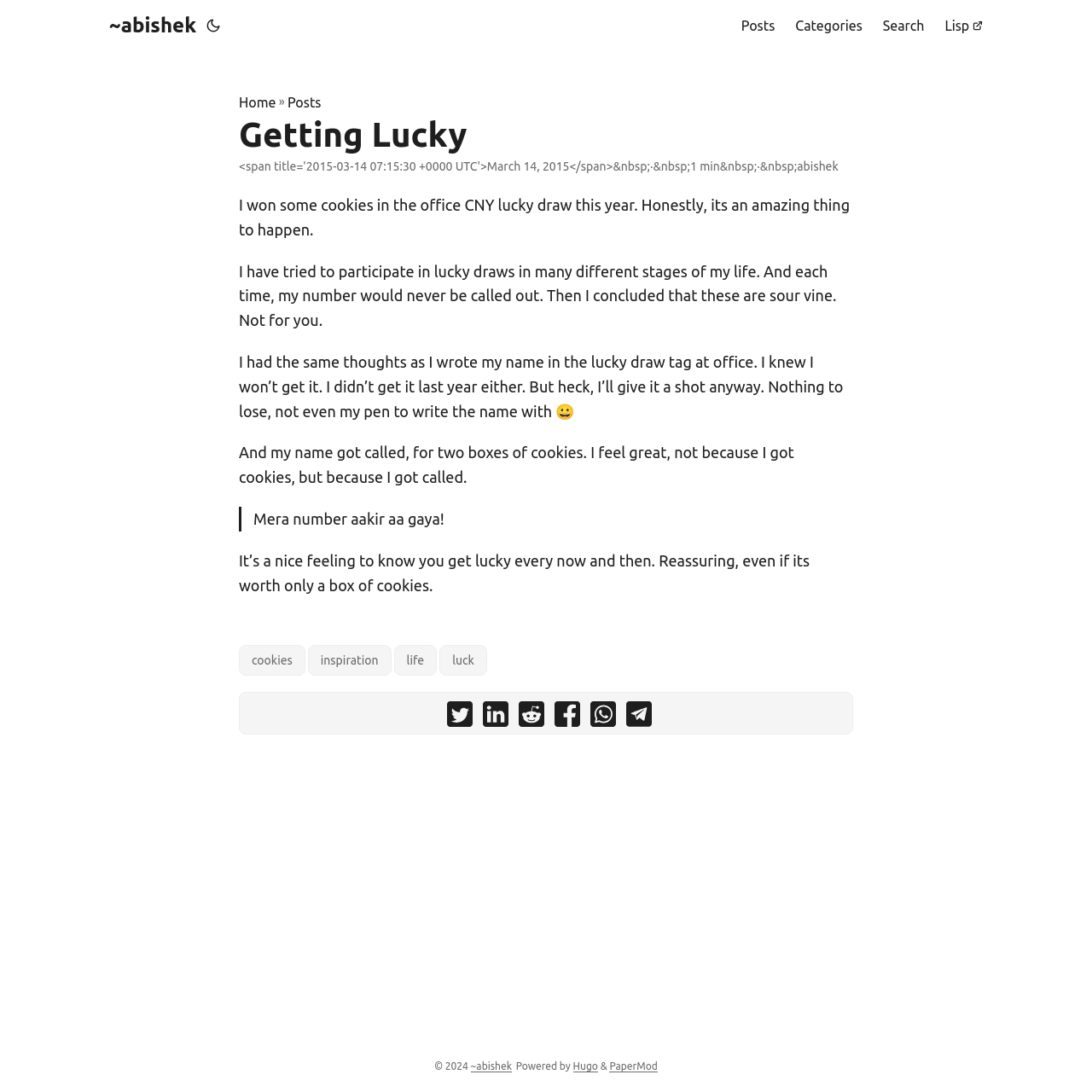Find the bounding box coordinates of the clickable region needed to perform the following instruction: "view posts". The coordinates should be provided as four float numbers between 0 and 1, i.e., [left, top, right, bottom].

[0.679, 0.0, 0.71, 0.047]